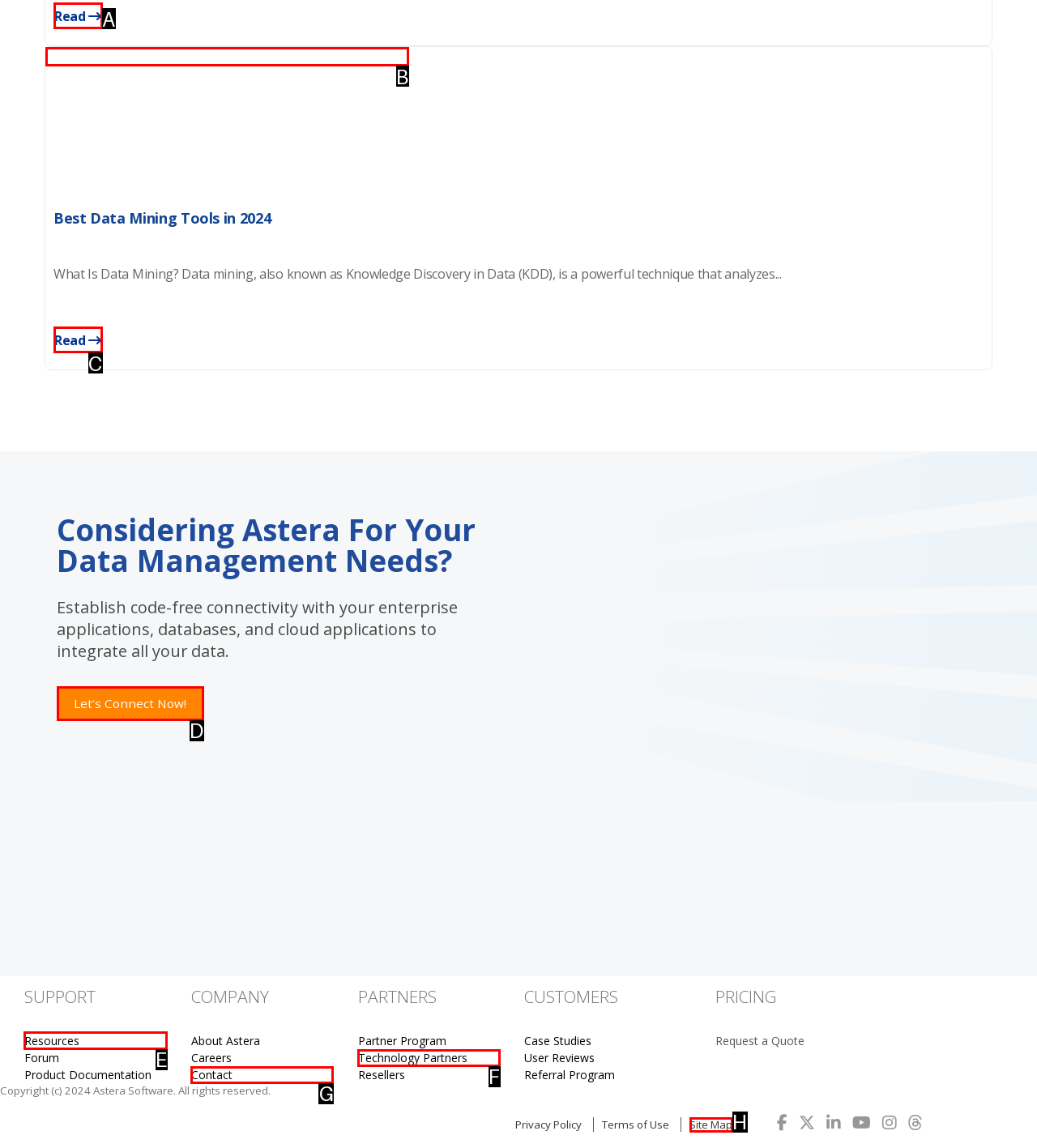Please indicate which HTML element to click in order to fulfill the following task: Visit the resources page Respond with the letter of the chosen option.

E